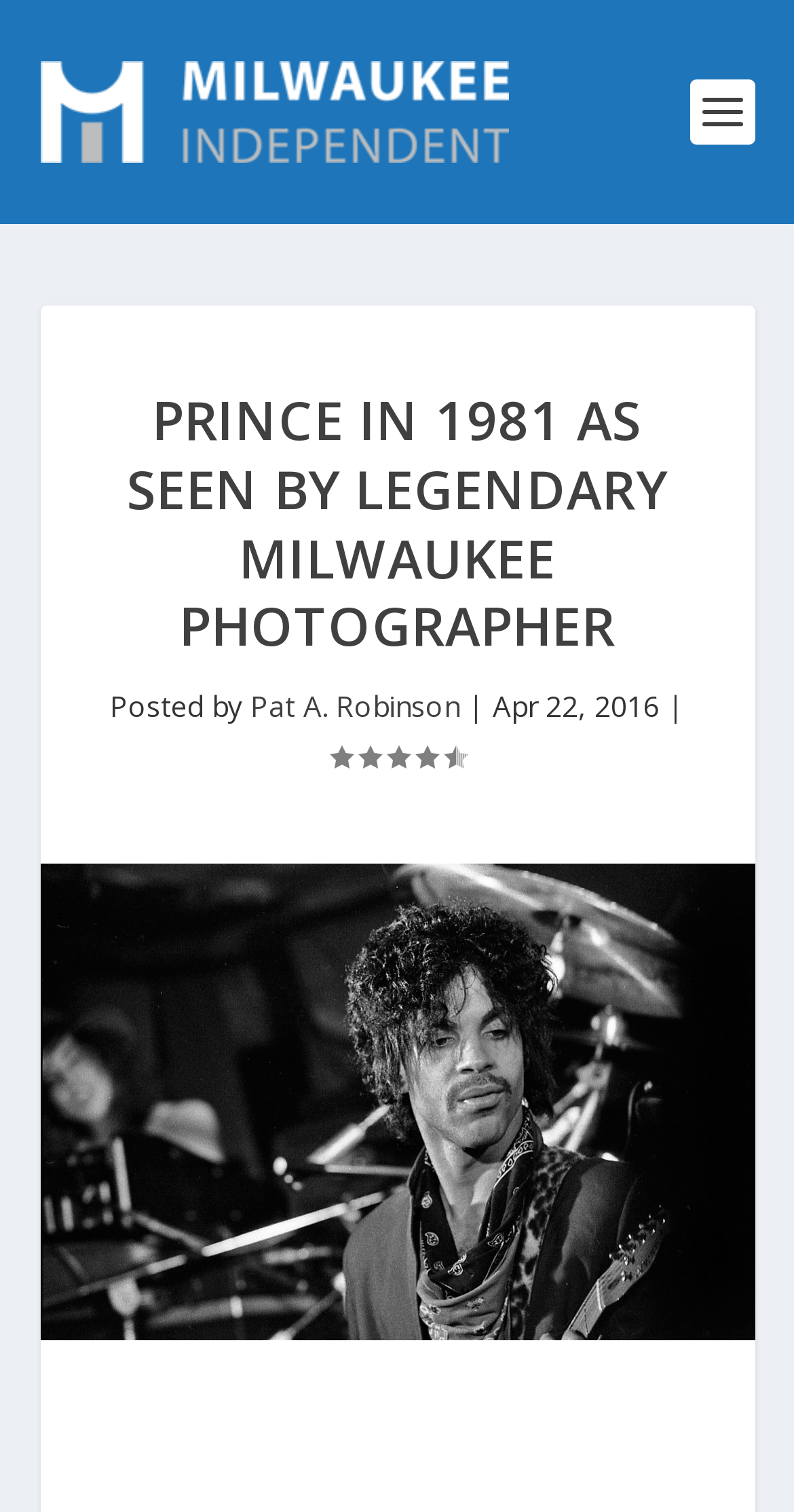From the webpage screenshot, predict the bounding box coordinates (top-left x, top-left y, bottom-right x, bottom-right y) for the UI element described here: alt="Milwaukee Independent"

[0.05, 0.04, 0.642, 0.108]